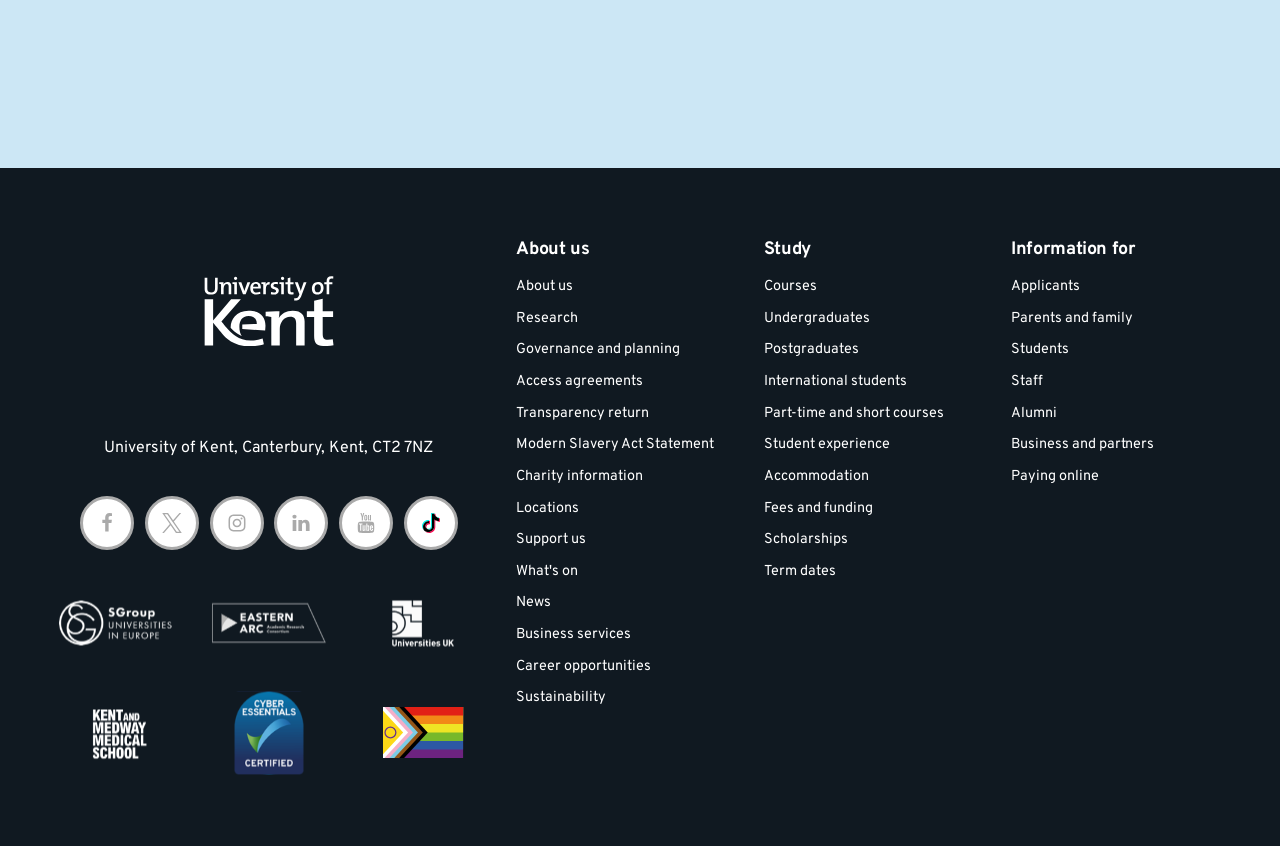Determine the bounding box coordinates of the section to be clicked to follow the instruction: "Click on the 'Contact us' link". The coordinates should be given as four float numbers between 0 and 1, formatted as [left, top, right, bottom].

[0.028, 0.284, 0.392, 0.565]